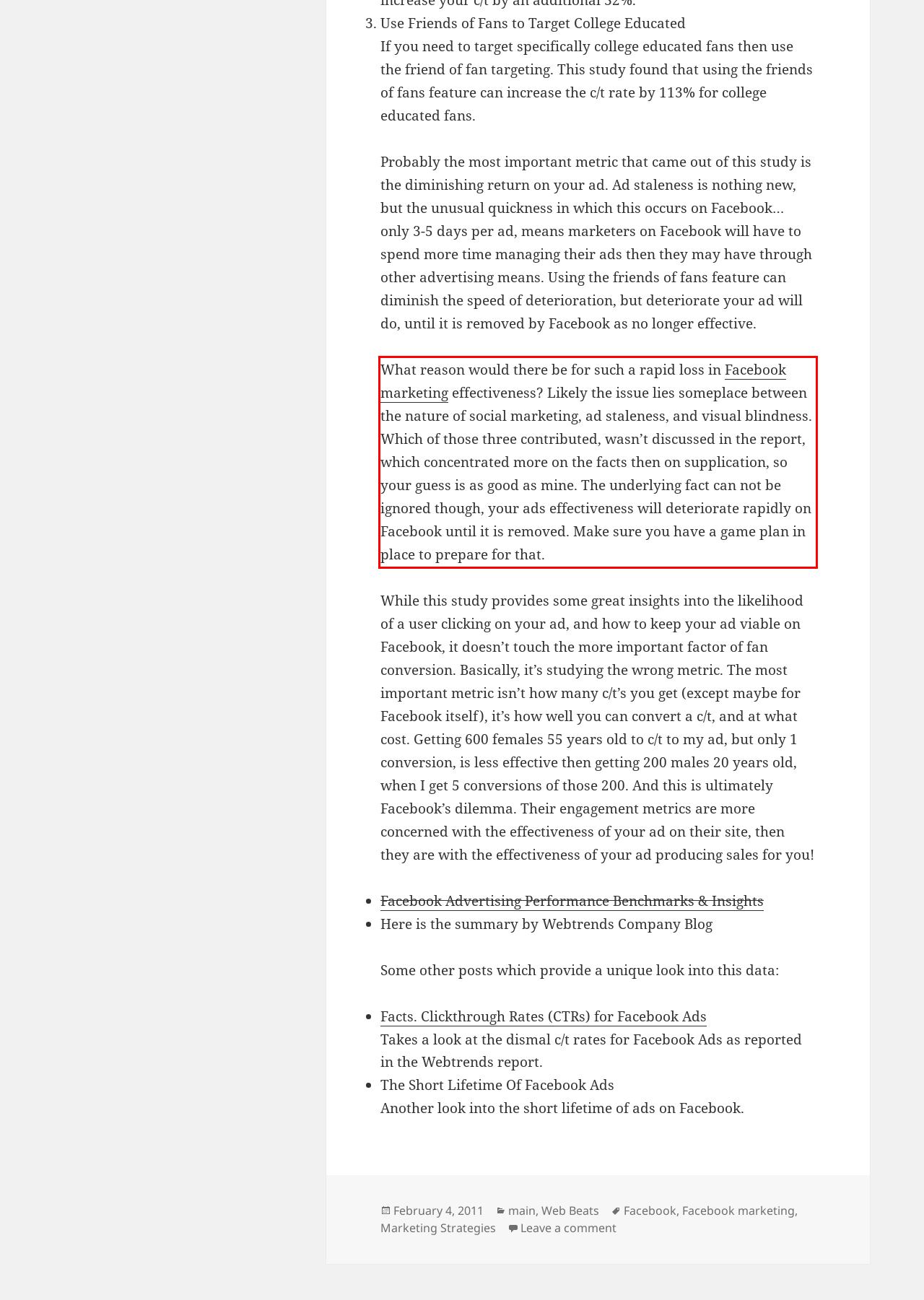Given a webpage screenshot with a red bounding box, perform OCR to read and deliver the text enclosed by the red bounding box.

What reason would there be for such a rapid loss in Facebook marketing effectiveness? Likely the issue lies someplace between the nature of social marketing, ad staleness, and visual blindness. Which of those three contributed, wasn’t discussed in the report, which concentrated more on the facts then on supplication, so your guess is as good as mine. The underlying fact can not be ignored though, your ads effectiveness will deteriorate rapidly on Facebook until it is removed. Make sure you have a game plan in place to prepare for that.